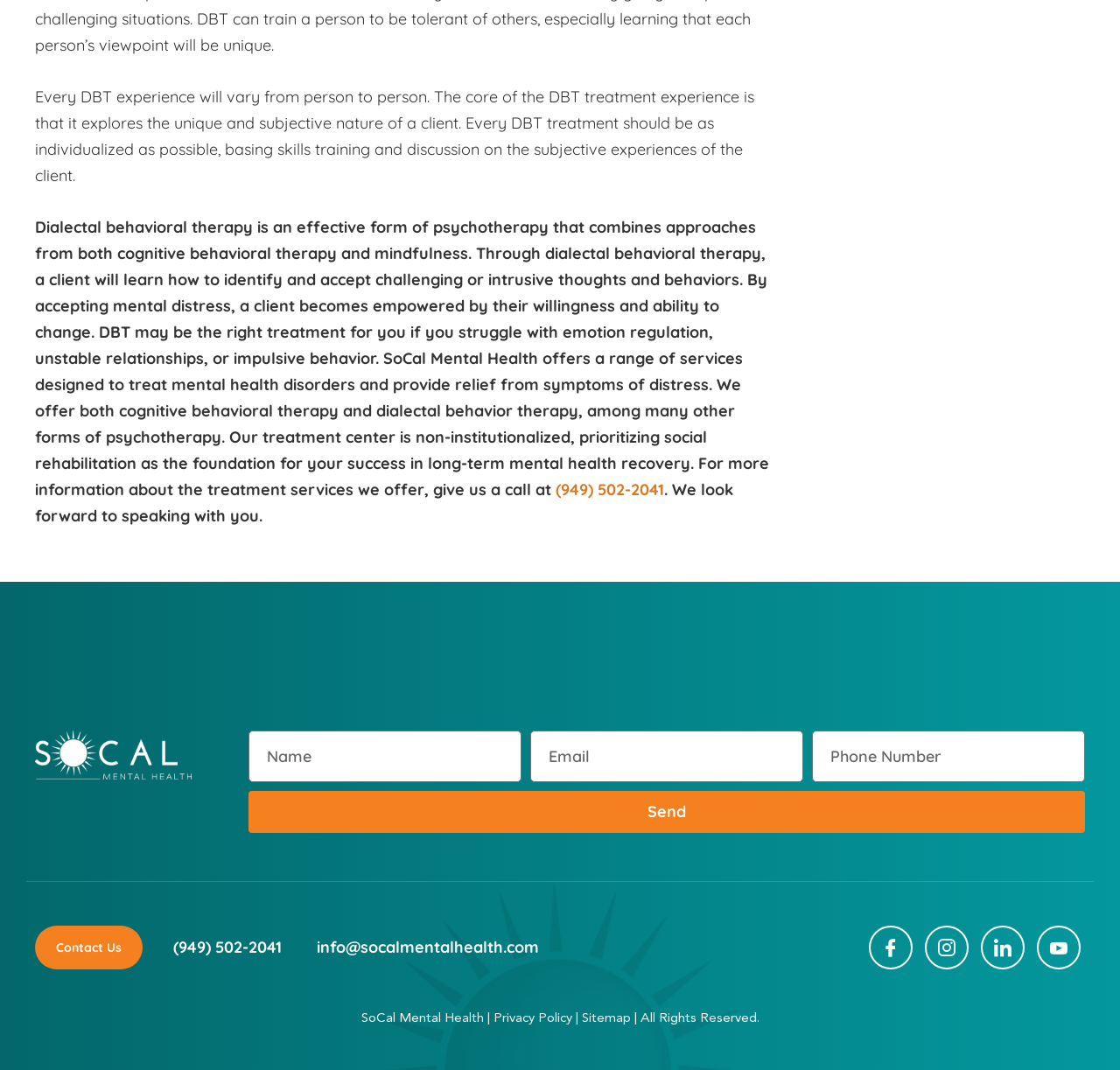Pinpoint the bounding box coordinates of the clickable area needed to execute the instruction: "Click the 'Login' button". The coordinates should be specified as four float numbers between 0 and 1, i.e., [left, top, right, bottom].

None